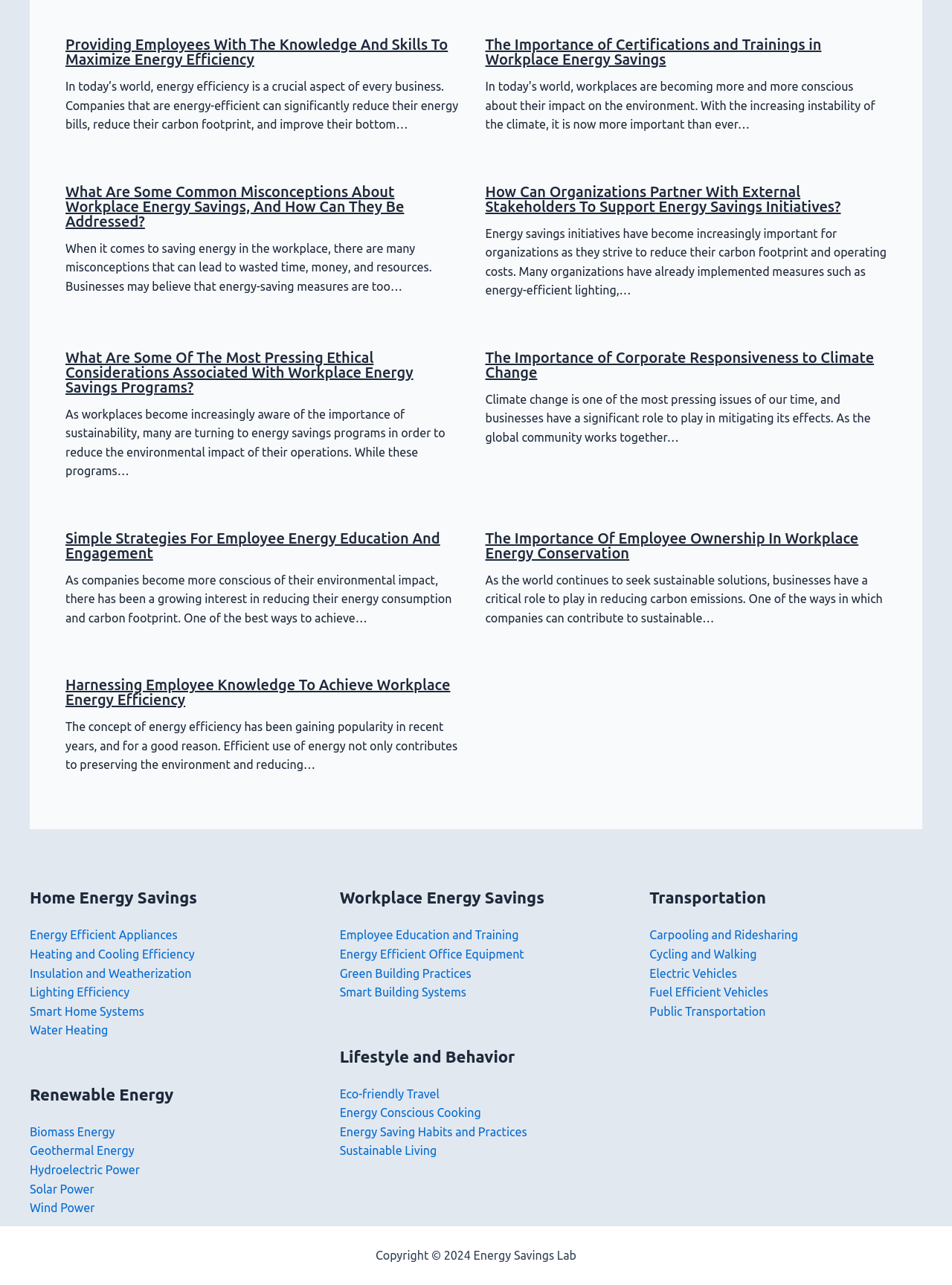Based on the element description: "Wind Power", identify the bounding box coordinates for this UI element. The coordinates must be four float numbers between 0 and 1, listed as [left, top, right, bottom].

[0.031, 0.935, 0.1, 0.945]